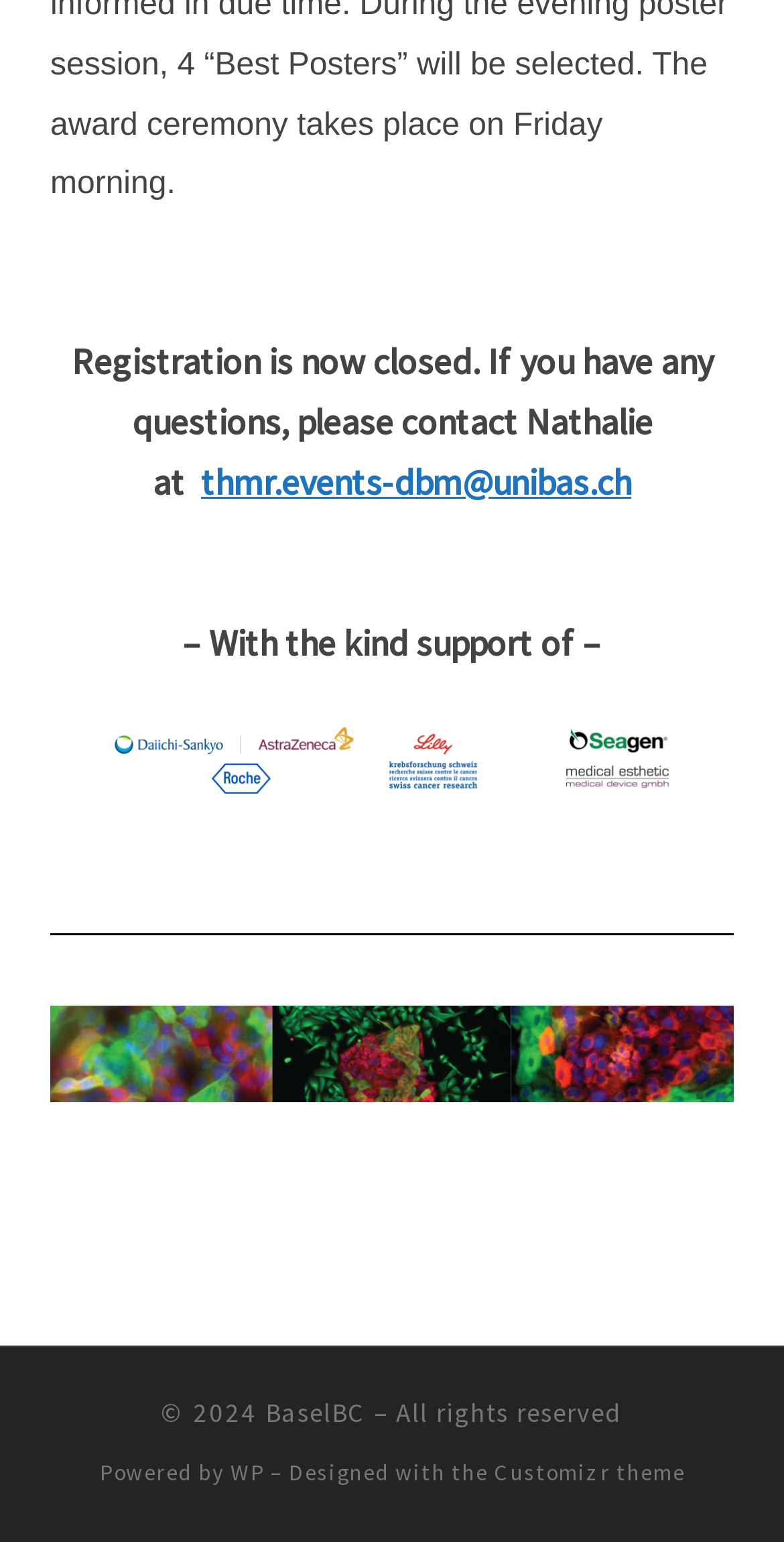What is the purpose of the award ceremony?
Answer the question based on the image using a single word or a brief phrase.

To select best posters